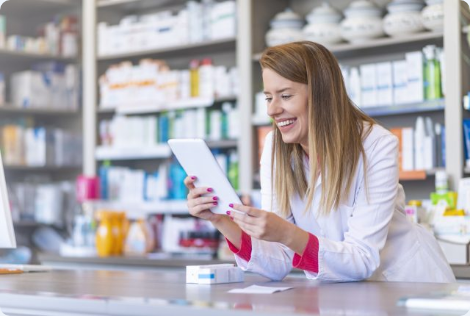What is the pharmacist interacting with?
Observe the image and answer the question with a one-word or short phrase response.

A tablet